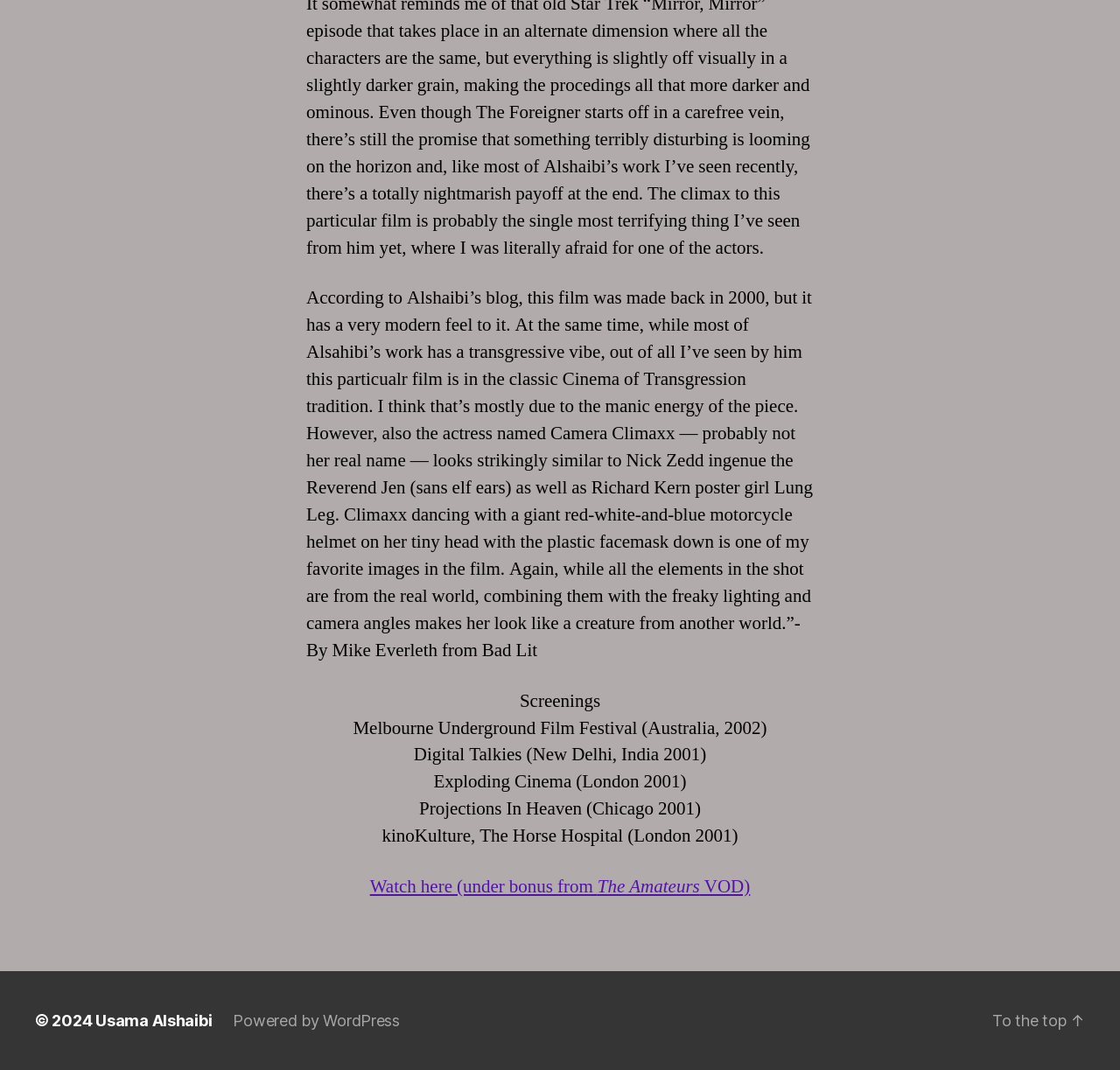Find and provide the bounding box coordinates for the UI element described with: "Powered by WordPress".

[0.208, 0.945, 0.357, 0.962]